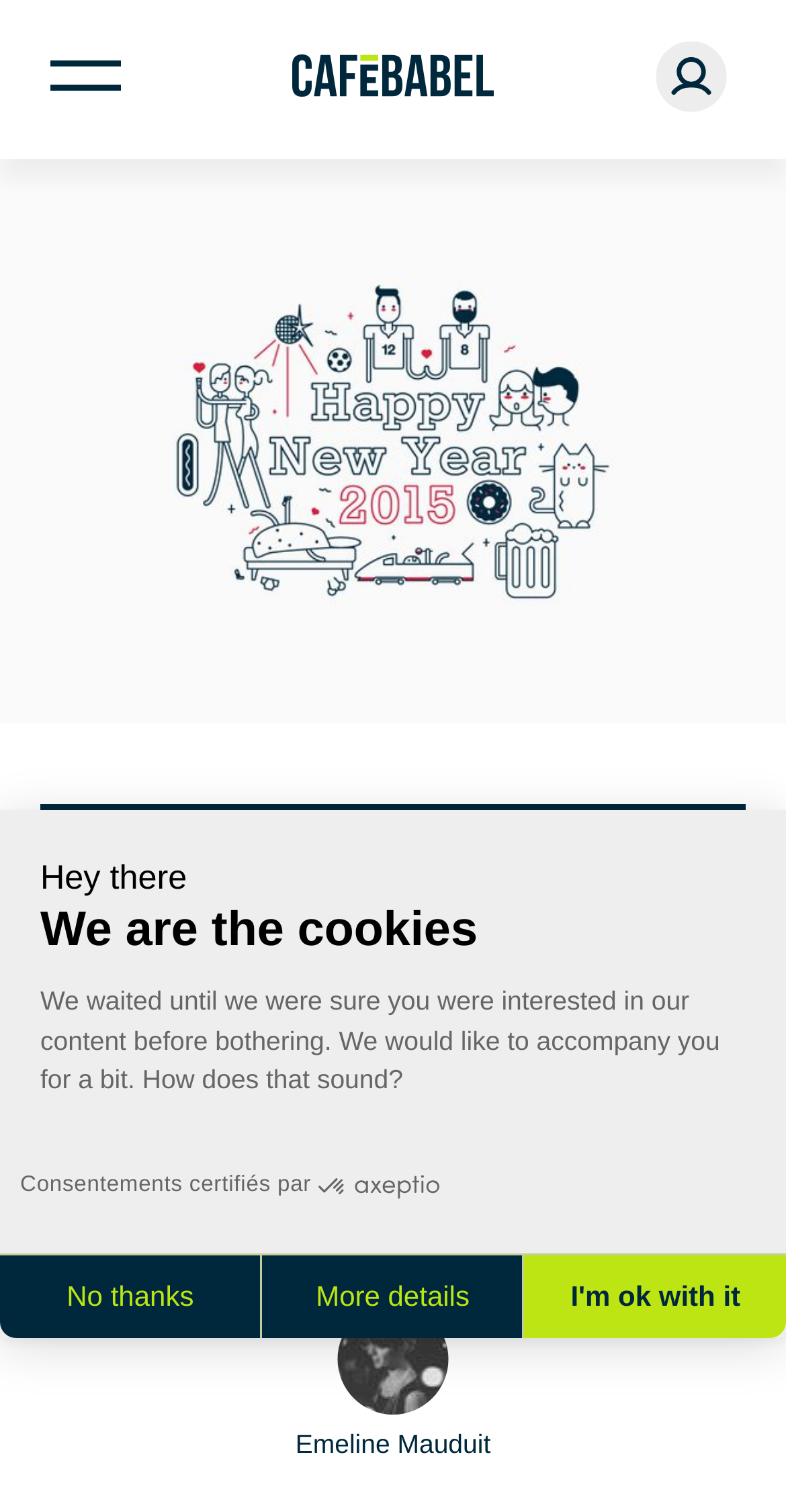Provide a thorough description of this webpage.

This webpage appears to be an article page from Cafébabel, a online magazine. At the top left corner, there is a button and a link to the logo of Cafébabel. On the top right corner, there is a link to a blank profile picture. 

Below the top section, there is a main heading "Happy New Year 2015!" which is the title of the article. The article is published on January 20, 2015, and is written by Emeline Mauduit. 

The main content of the article is not explicitly described in the accessibility tree, but it is likely to be a list of the 14 most out of this world Google searches that led users to the website in 2014, as mentioned in the meta description.

At the bottom of the page, there is a copyright notice "© Cafébabel — 2024" and a dialog box for consent management, which is not currently active. The dialog box has a heading "Hey there We are the cookies" and a paragraph of text explaining the website's cookie policy. There are several buttons and a checkbox for managing cookie settings.